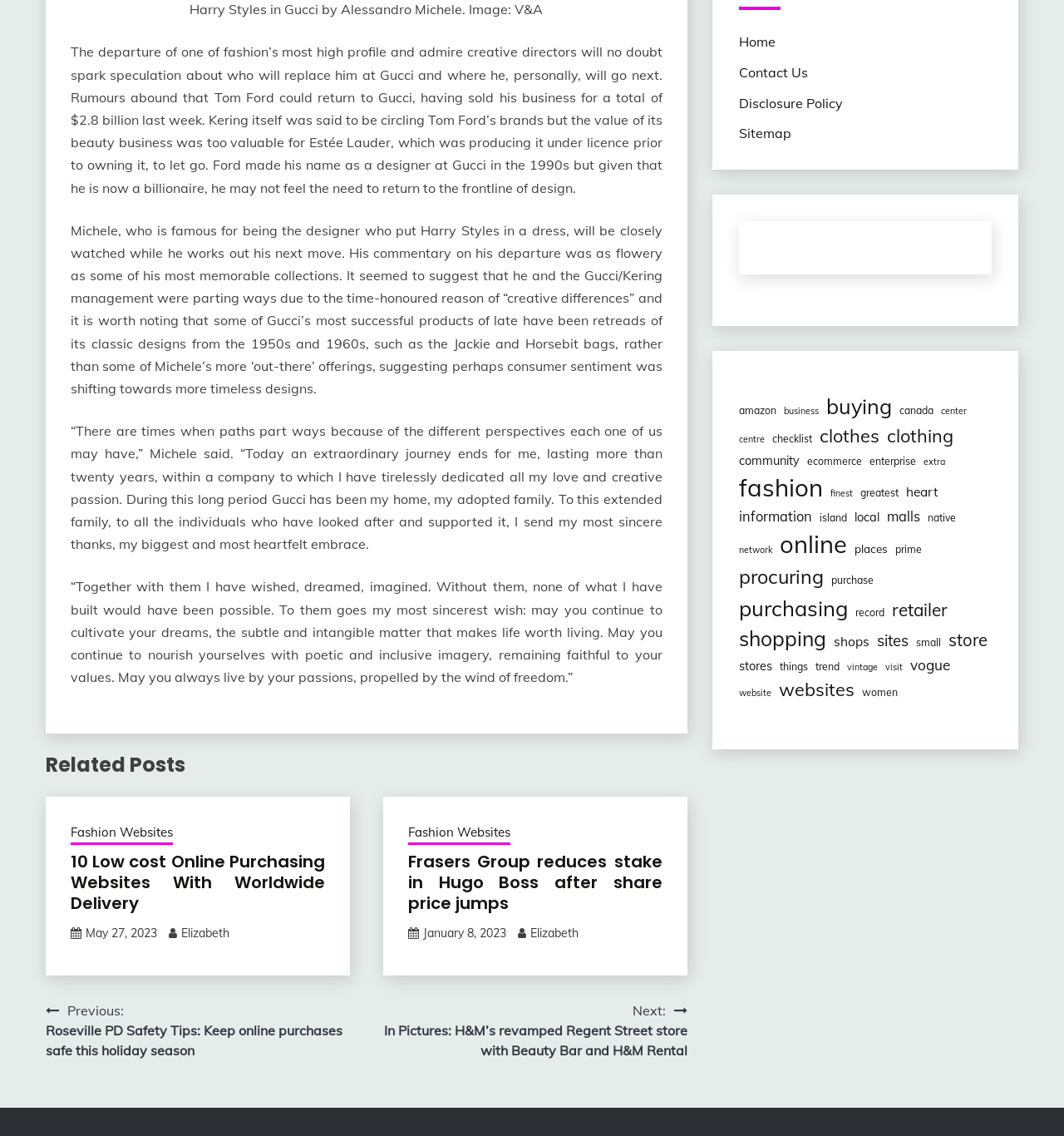Please find the bounding box coordinates of the section that needs to be clicked to achieve this instruction: "Visit 'Fashion Websites'".

[0.066, 0.725, 0.162, 0.743]